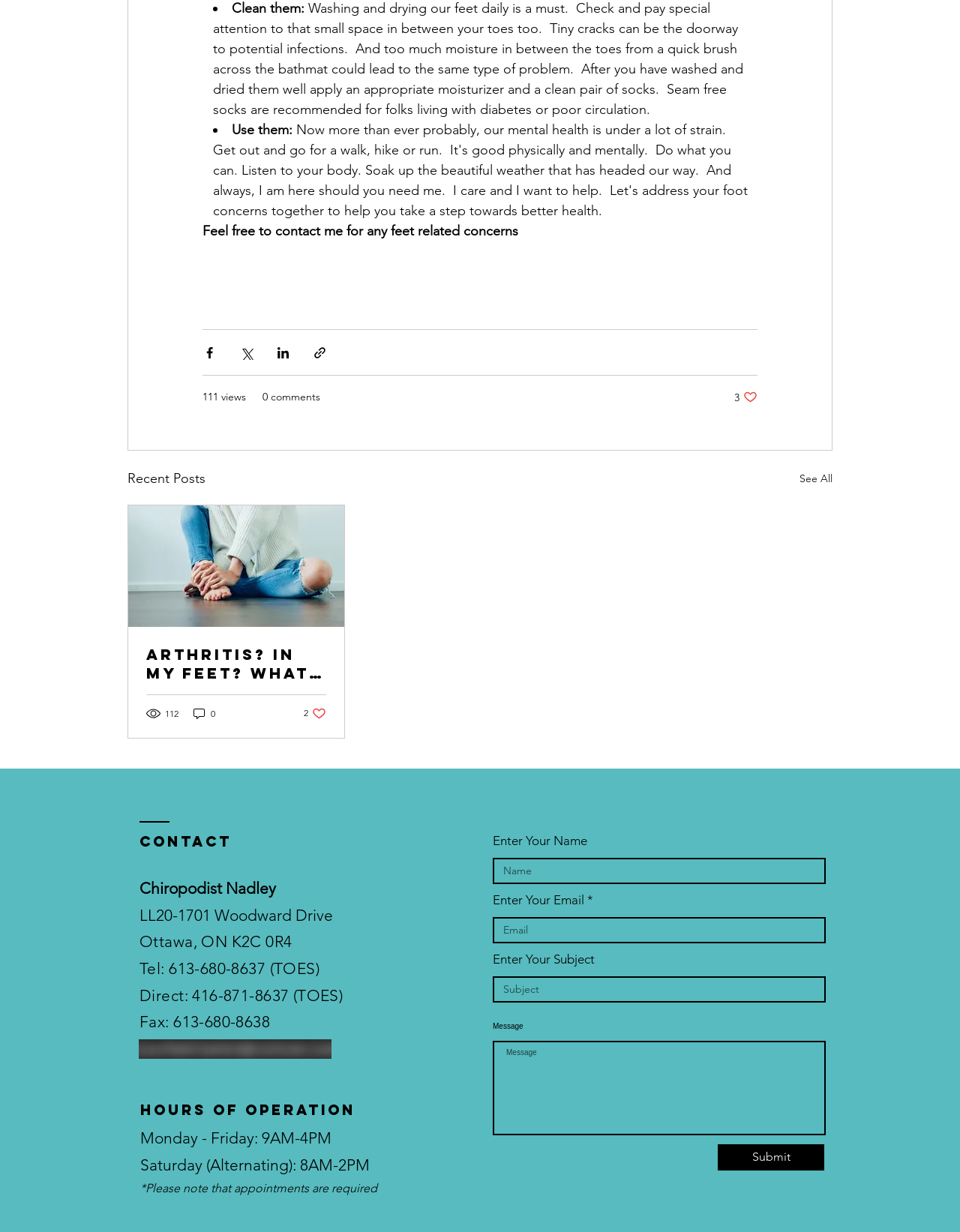From the webpage screenshot, predict the bounding box of the UI element that matches this description: "parent_node: Message placeholder="Message"".

[0.513, 0.845, 0.86, 0.921]